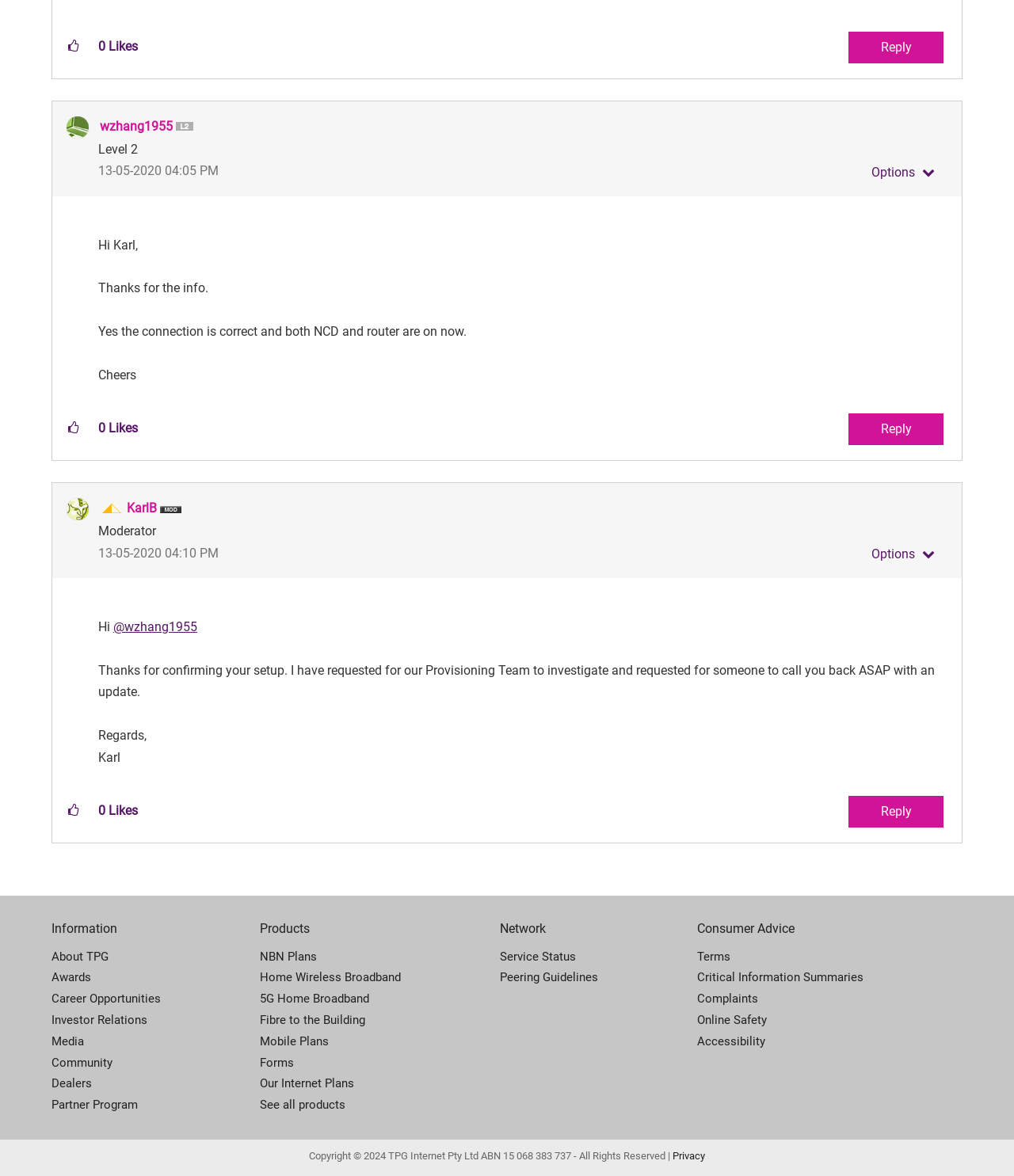Bounding box coordinates should be provided in the format (top-left x, top-left y, bottom-right x, bottom-right y) with all values between 0 and 1. Identify the bounding box for this UI element: 5G Home Broadband

[0.256, 0.84, 0.493, 0.859]